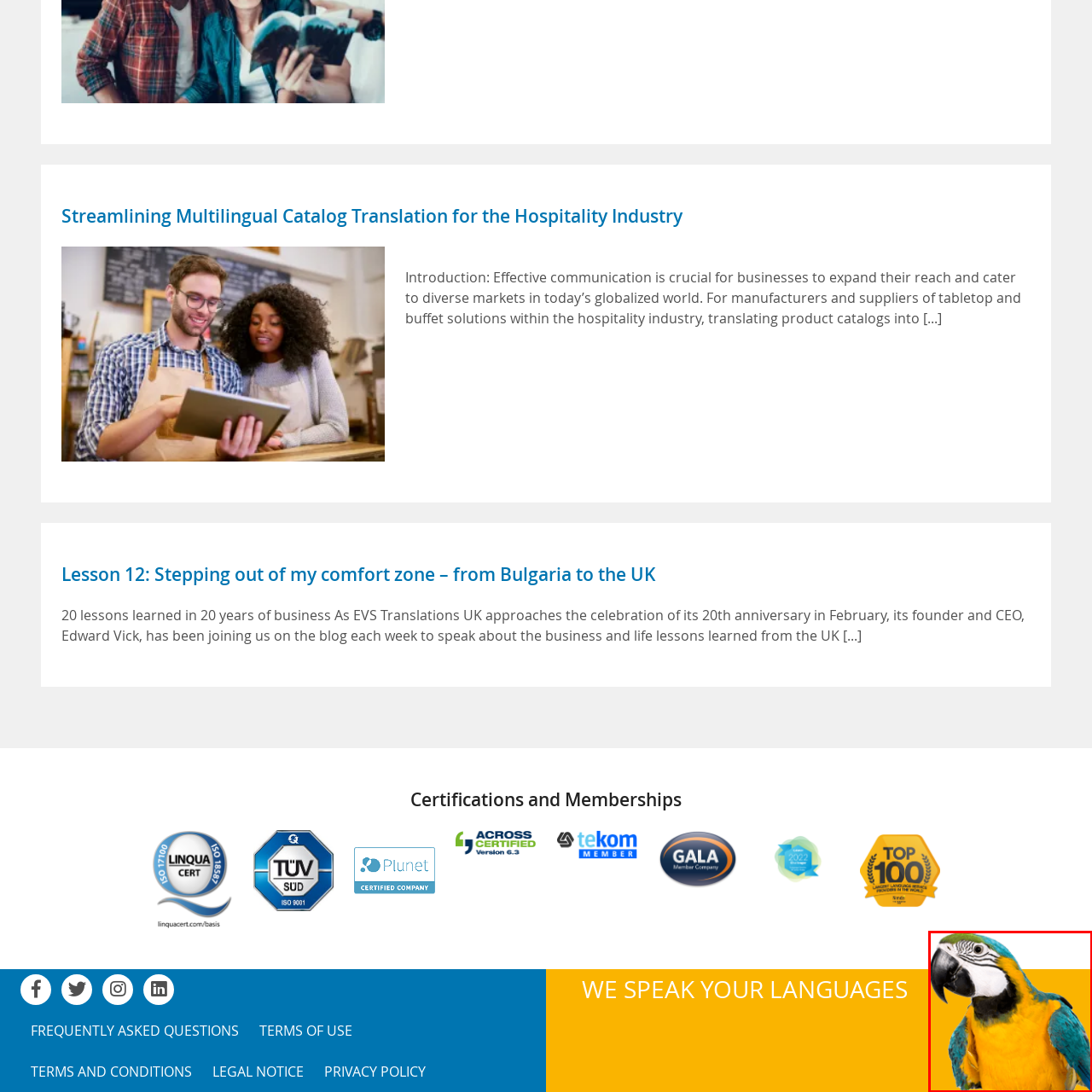Inspect the image bordered by the red bounding box and supply a comprehensive response to the upcoming question based on what you see in the image: What is the background color of the image?

The caption explicitly states that the bright yellow background enhances the parrot's colorful feathers, making it a prominent feature of the image.